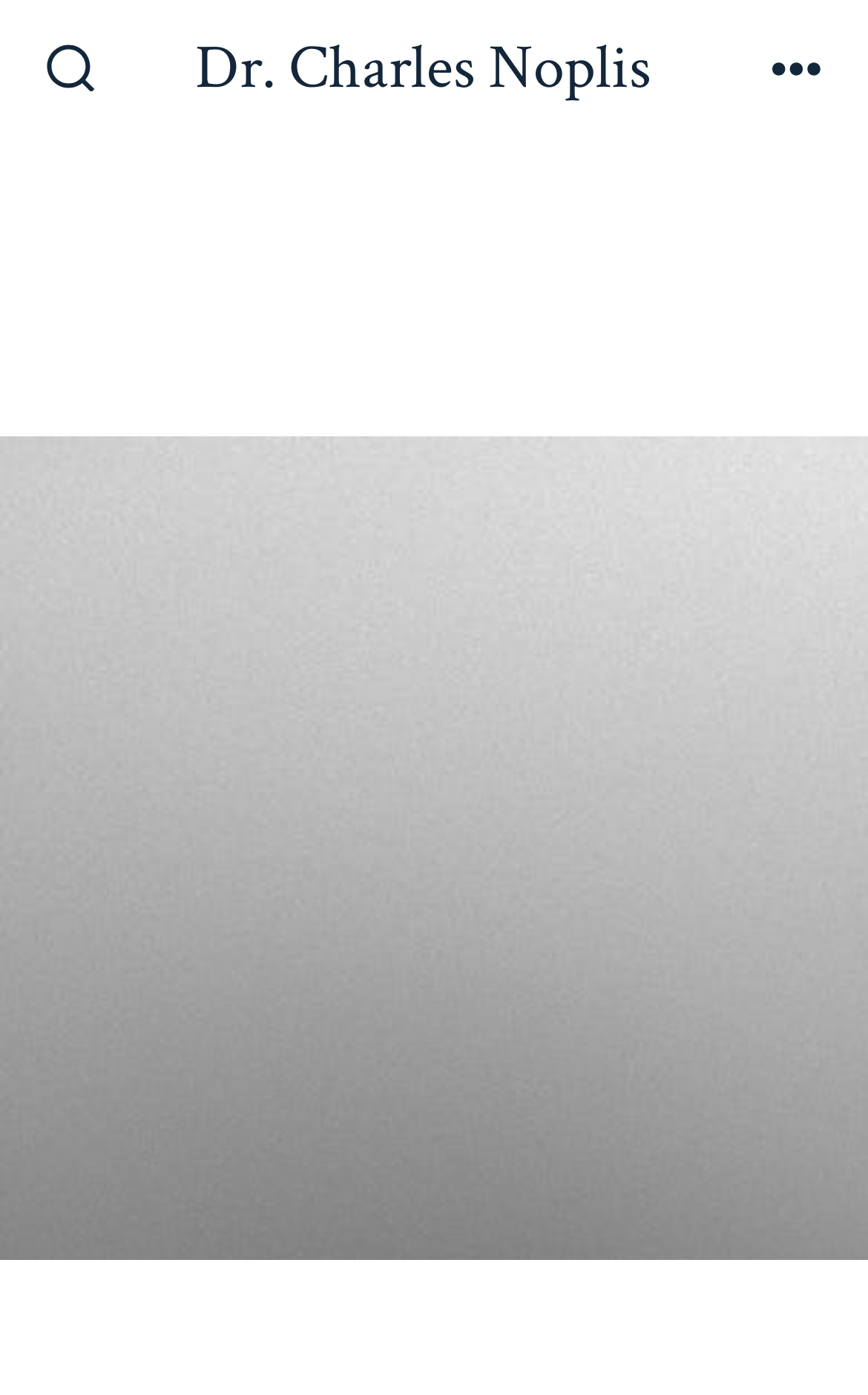Please find and give the text of the main heading on the webpage.

SCOPE OF PSYCHIATRY AND WHY ITS A TABOOS TO TALK ABOUT MENTAL ILLNESSES.